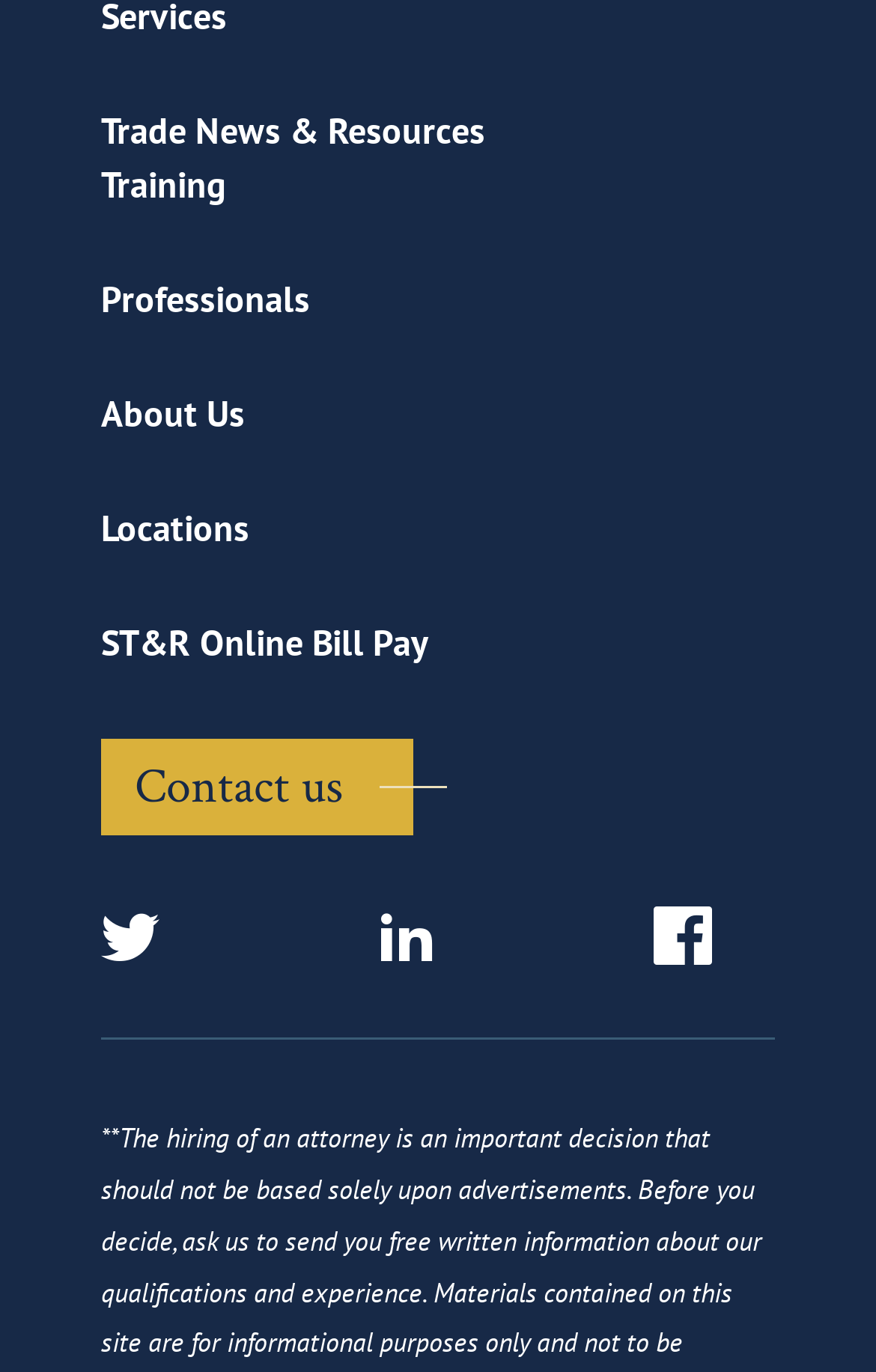Find the bounding box coordinates of the element to click in order to complete this instruction: "Access training materials". The bounding box coordinates must be four float numbers between 0 and 1, denoted as [left, top, right, bottom].

[0.115, 0.118, 0.259, 0.151]